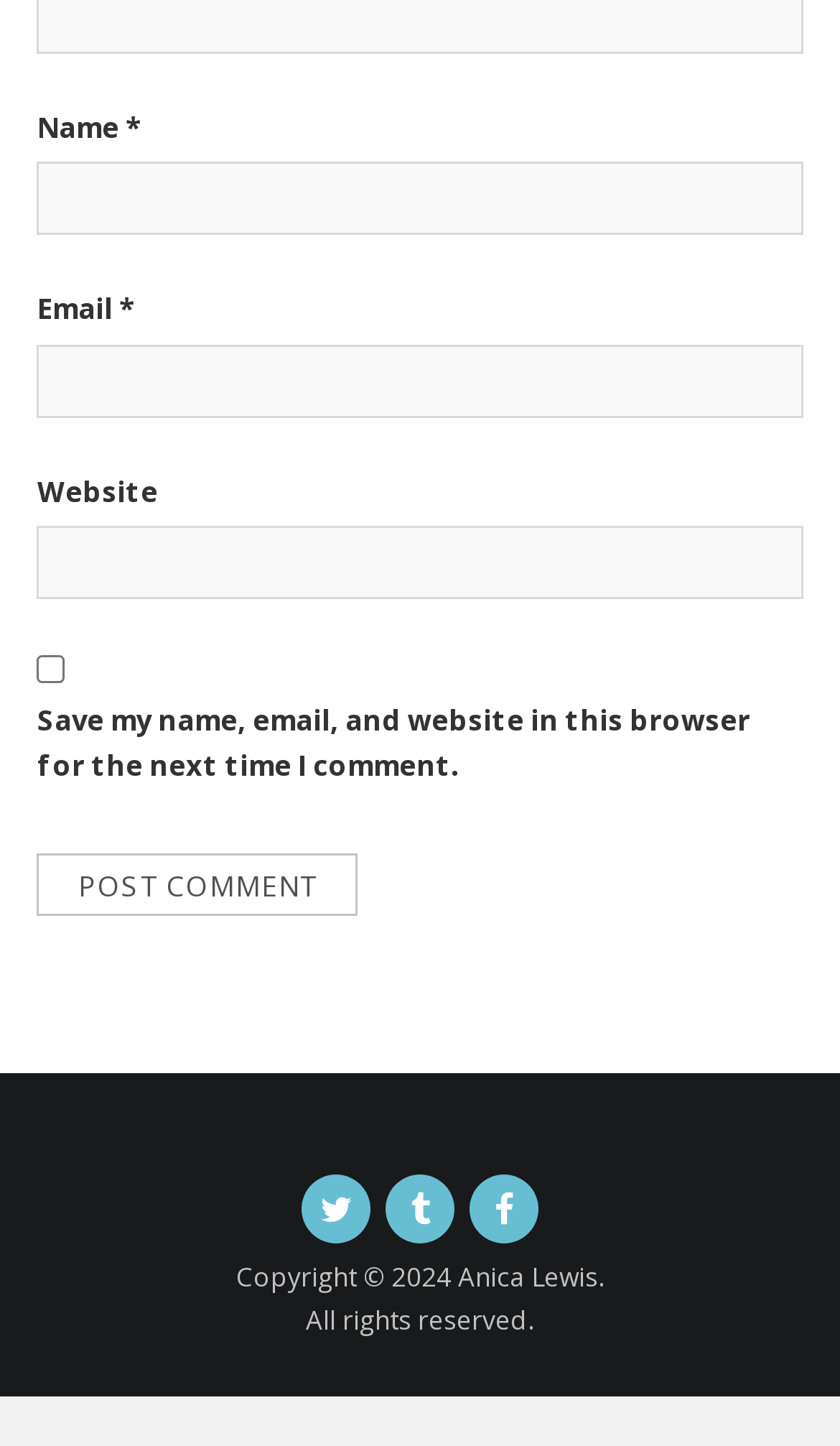Find the bounding box coordinates of the clickable area that will achieve the following instruction: "Enter your name".

[0.045, 0.112, 0.955, 0.163]